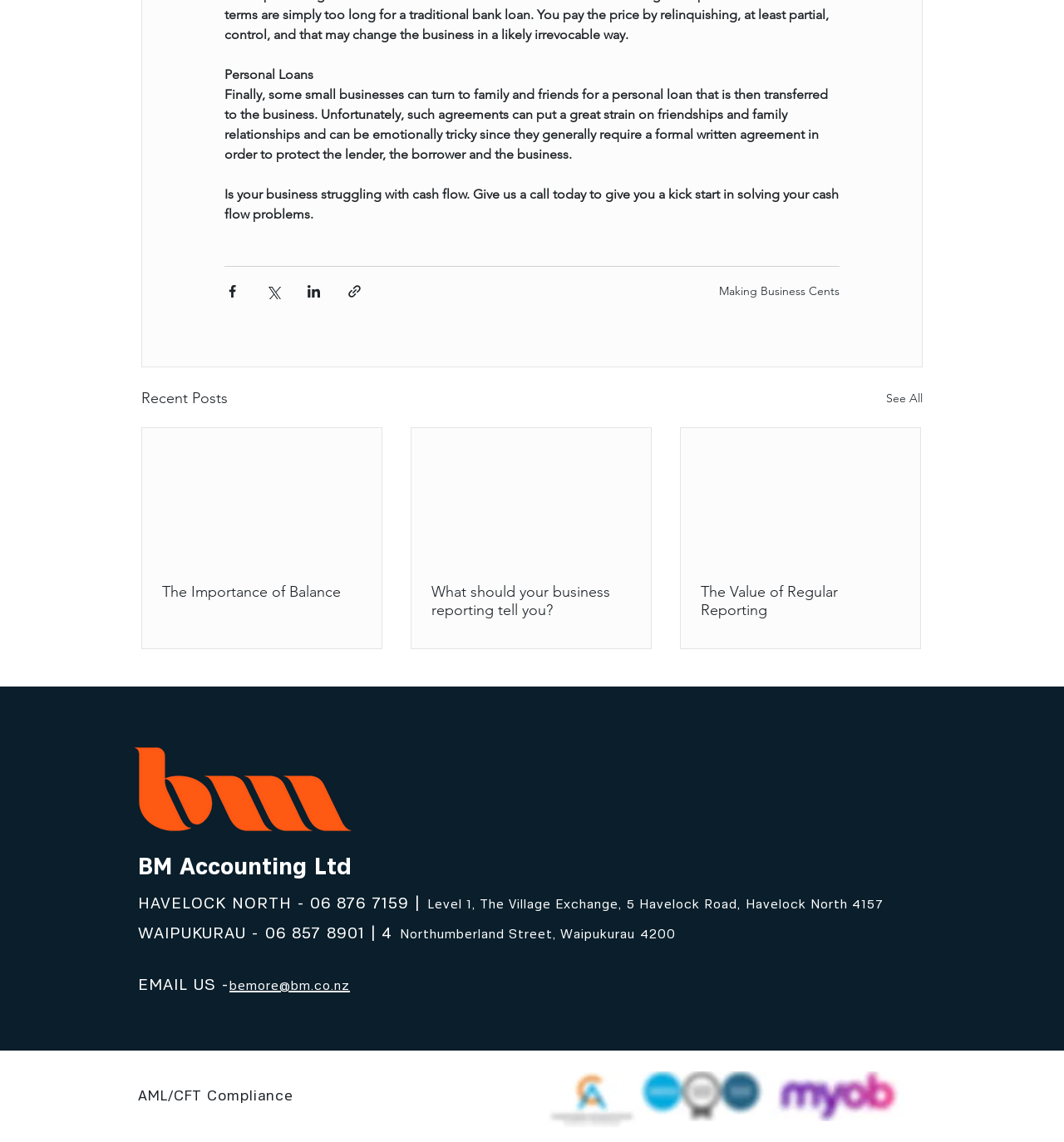Find the bounding box of the UI element described as follows: "See All".

[0.833, 0.338, 0.867, 0.359]